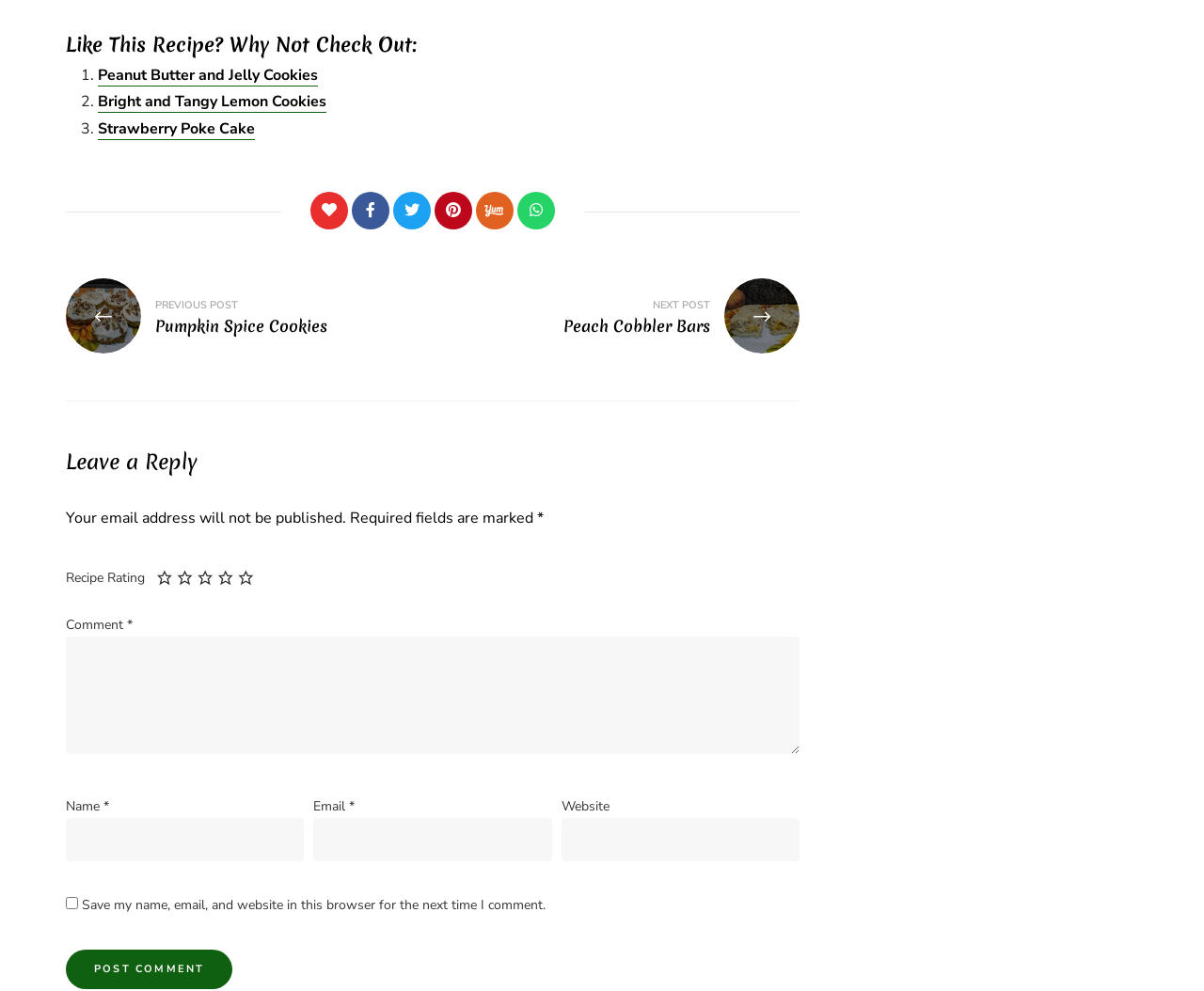What is the function of the 'Post Comment' button?
Please provide a single word or phrase as your answer based on the screenshot.

To submit a comment